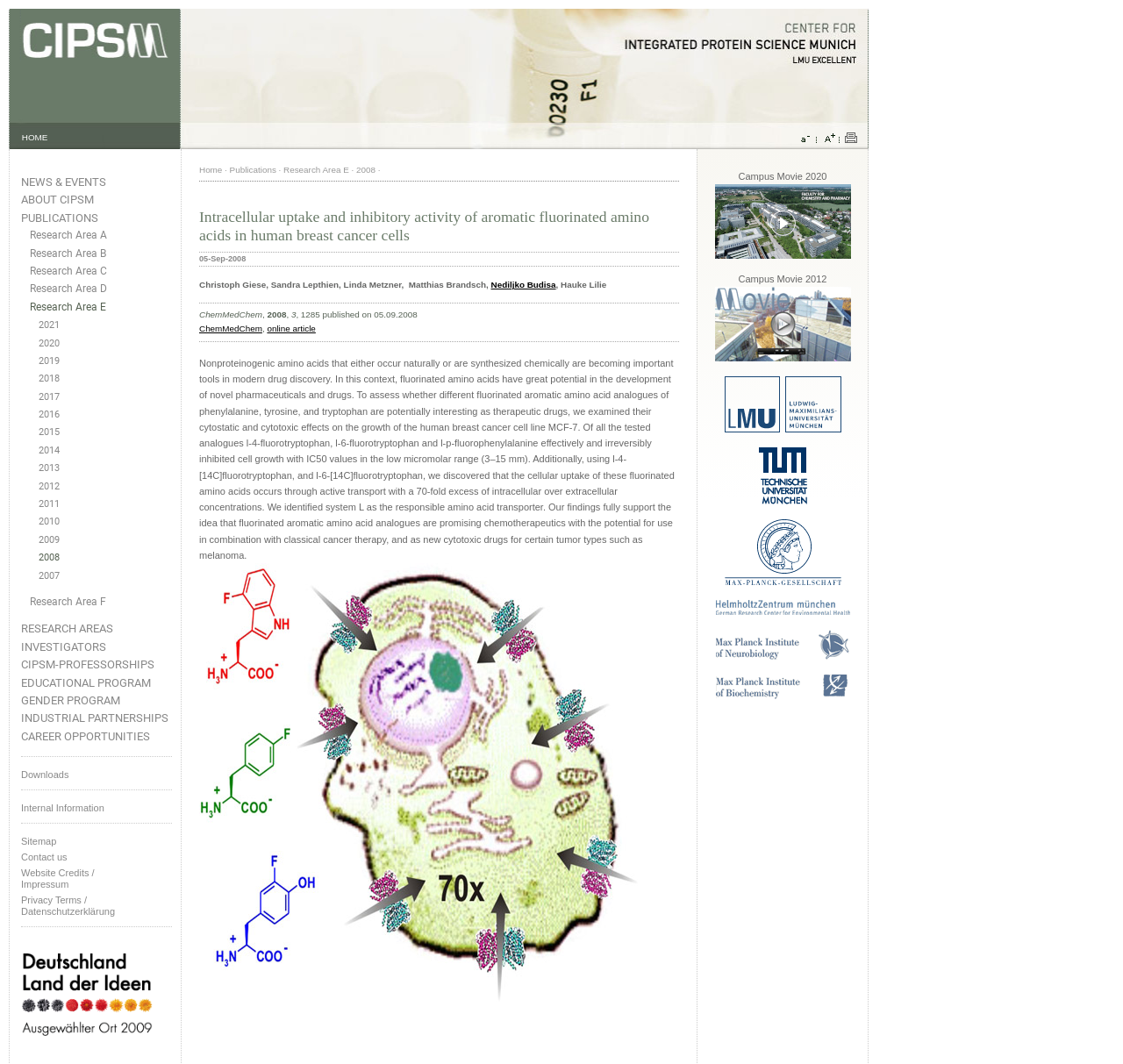Determine the bounding box coordinates for the area you should click to complete the following instruction: "Click the 'HOME' link".

[0.019, 0.124, 0.042, 0.134]